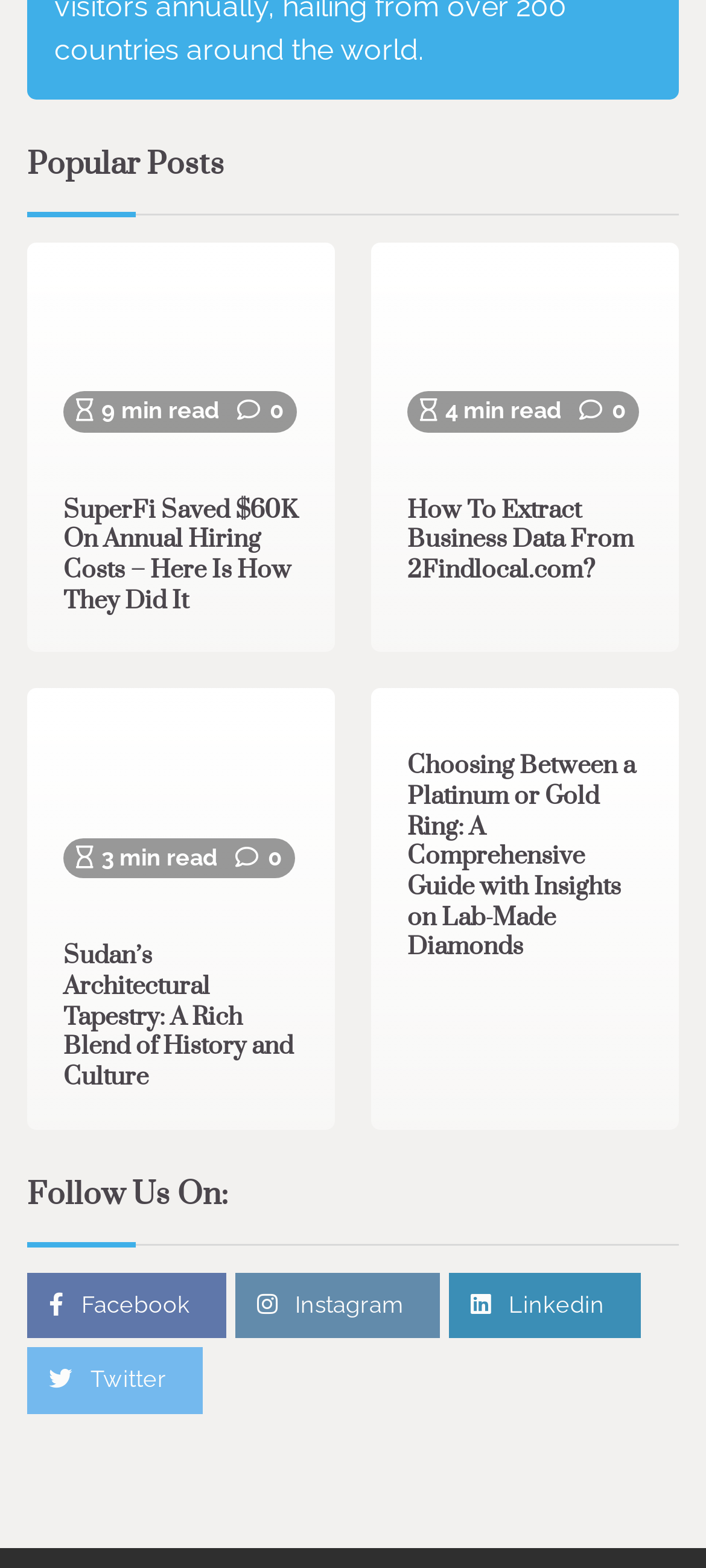Pinpoint the bounding box coordinates of the area that should be clicked to complete the following instruction: "Click on the link to extract business data from 2Findlocal.com". The coordinates must be given as four float numbers between 0 and 1, i.e., [left, top, right, bottom].

[0.577, 0.316, 0.91, 0.374]